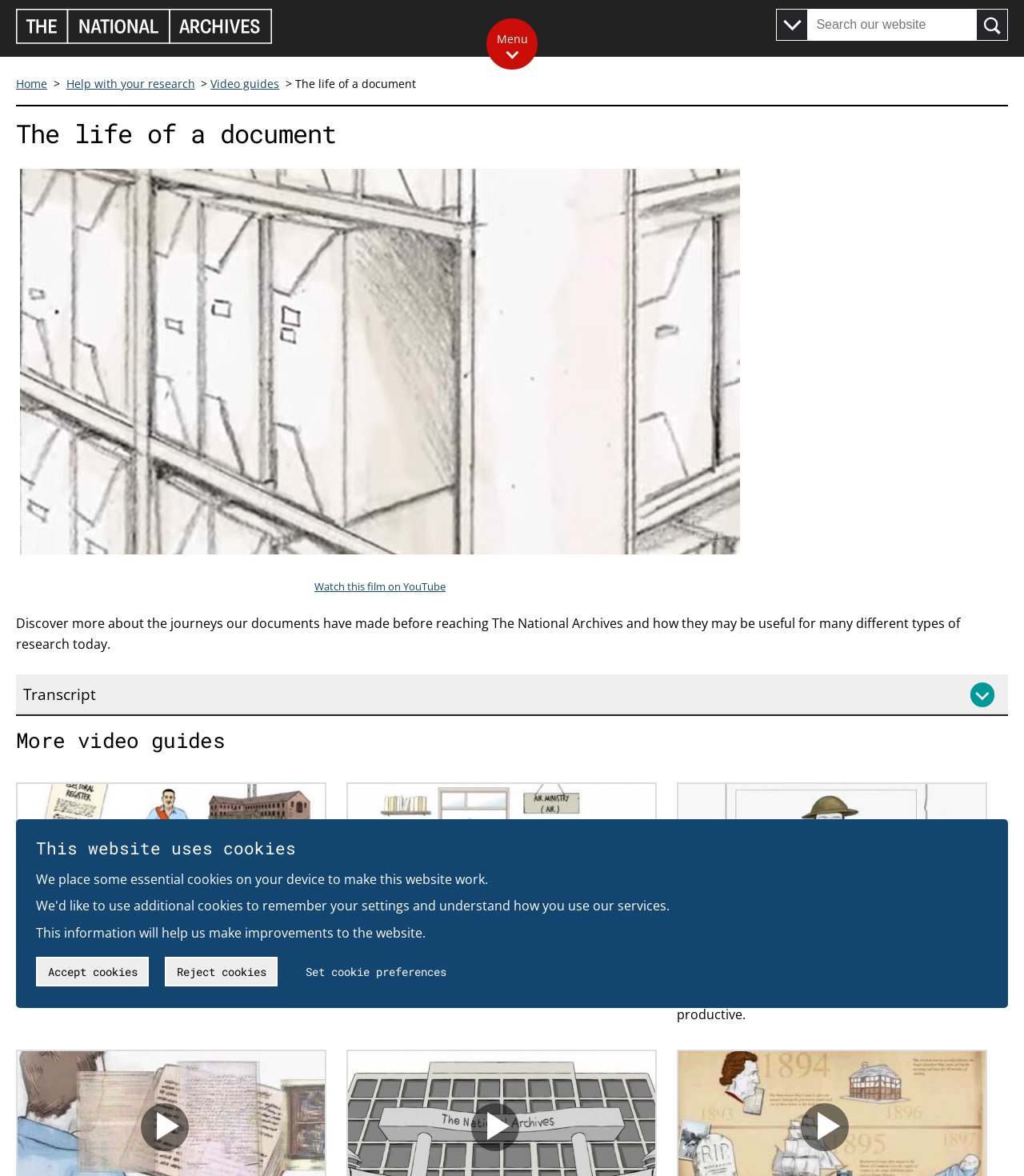What is the purpose of the cookies on this website?
Kindly answer the question with as much detail as you can.

I found the information about cookies on the website by looking at the region 'Cookies on The National Archives' at the top of the webpage, which states that 'We place some essential cookies on your device to make this website work.' This suggests that the purpose of the cookies is to enable the website to function properly.